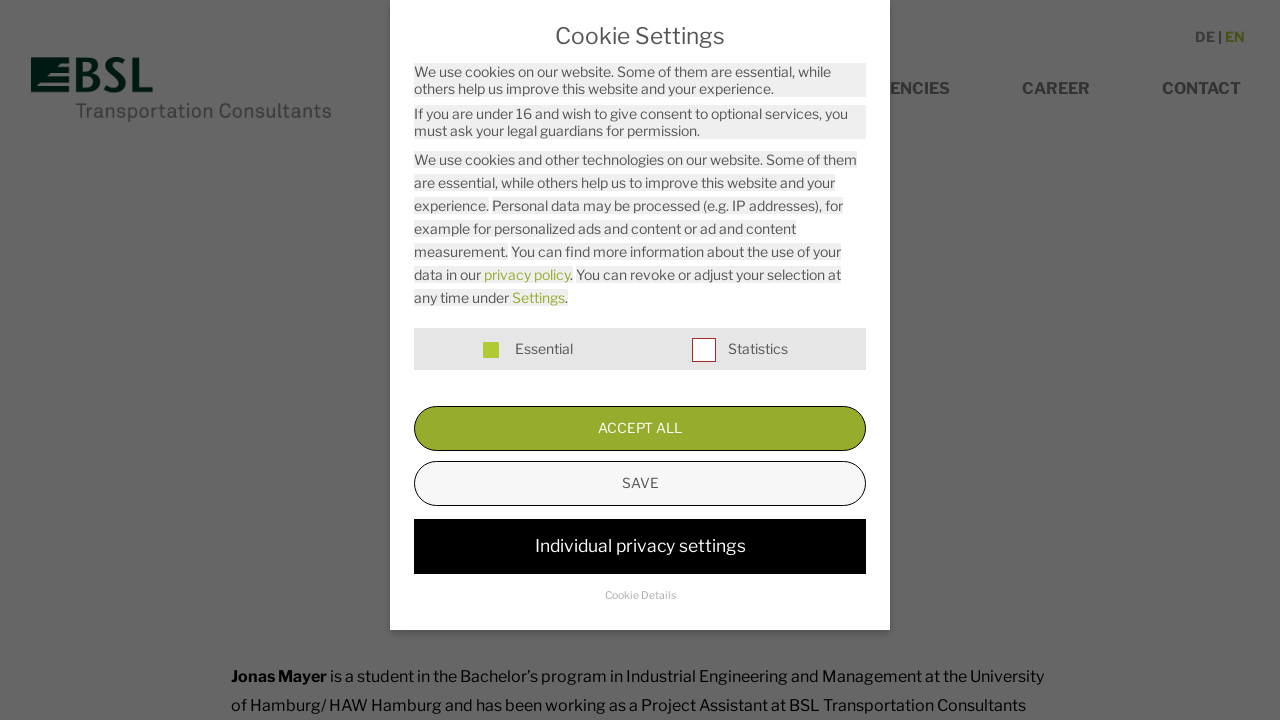Refer to the element description Career and identify the corresponding bounding box in the screenshot. Format the coordinates as (top-left x, top-left y, bottom-right x, bottom-right y) with values in the range of 0 to 1.

[0.792, 0.093, 0.858, 0.155]